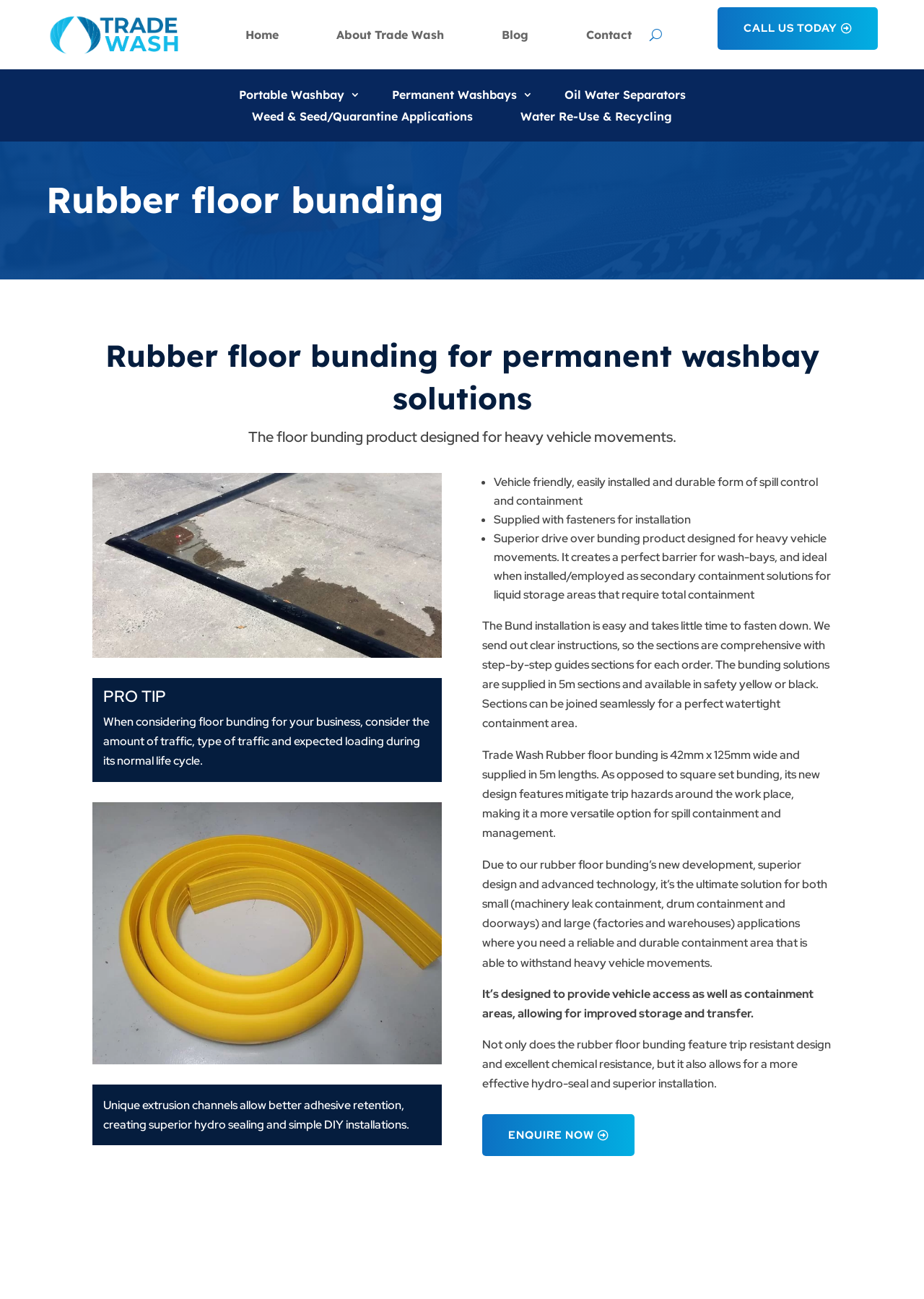Refer to the image and provide a thorough answer to this question:
How can I get more information about the product?

I found a call-to-action button on the webpage that says 'ENQUIRE NOW'. This suggests that users can click on this button to get more information about the product or to contact Trade Wash for further details.